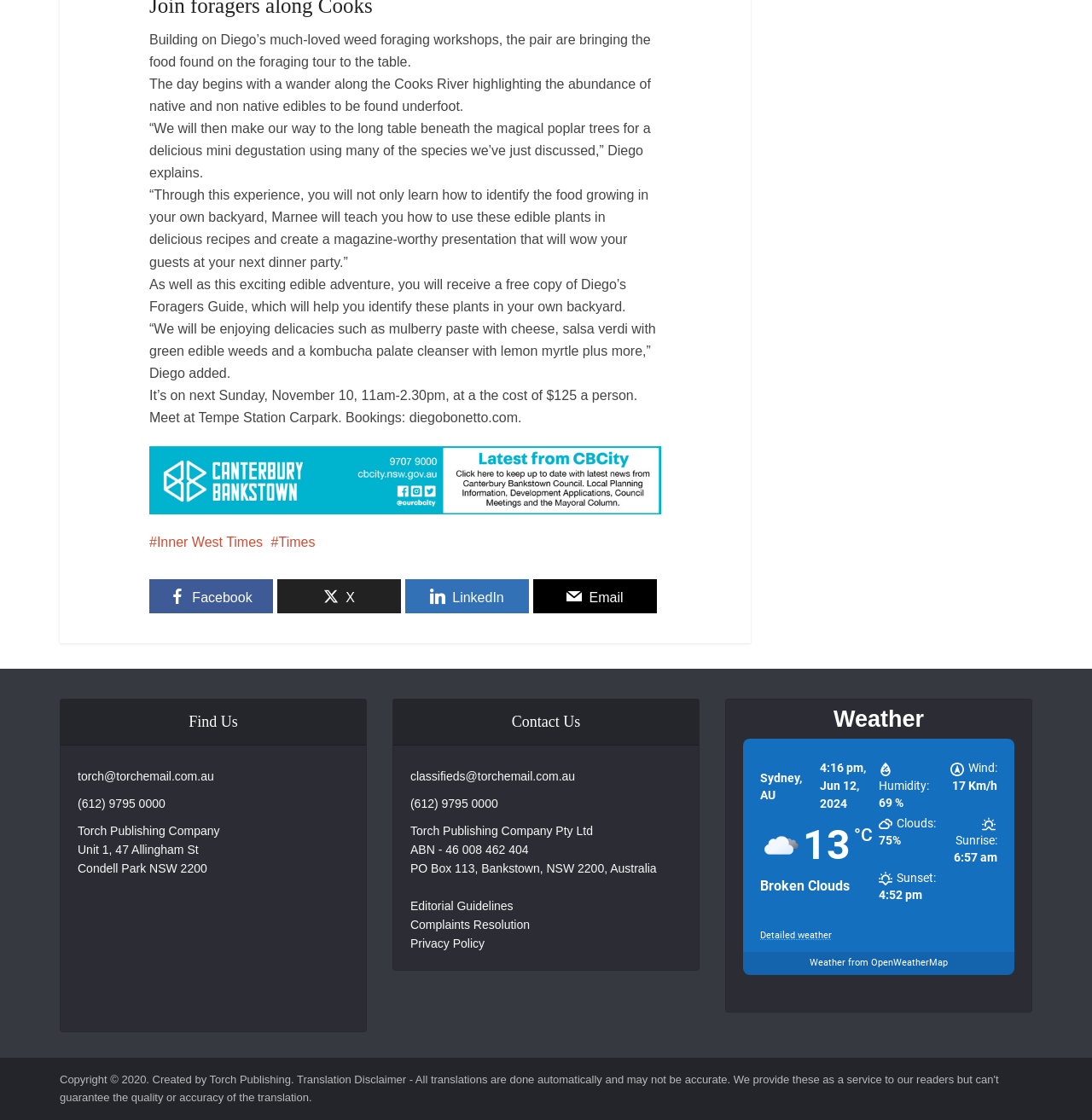Determine the bounding box coordinates of the UI element described by: "Home".

None